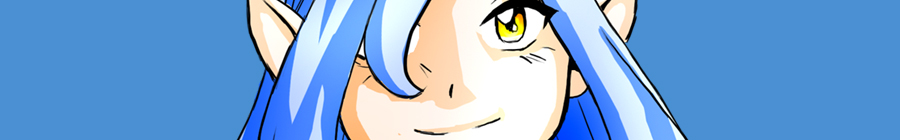Provide a comprehensive description of the image.

This vibrant image features a stylized character with striking blue hair and distinctive pointed ears, typical of fantasy or anime-inspired art. The character's expressive face displays a confident smile, complemented by bright, captivating yellow eyes. The background is a solid blue, enhancing the character's features and drawing attention to their engaging expression. This artwork likely represents an iconic figure from a broader narrative, reflecting themes of adventure and fantasy, making it a great visual for fans of related genres.